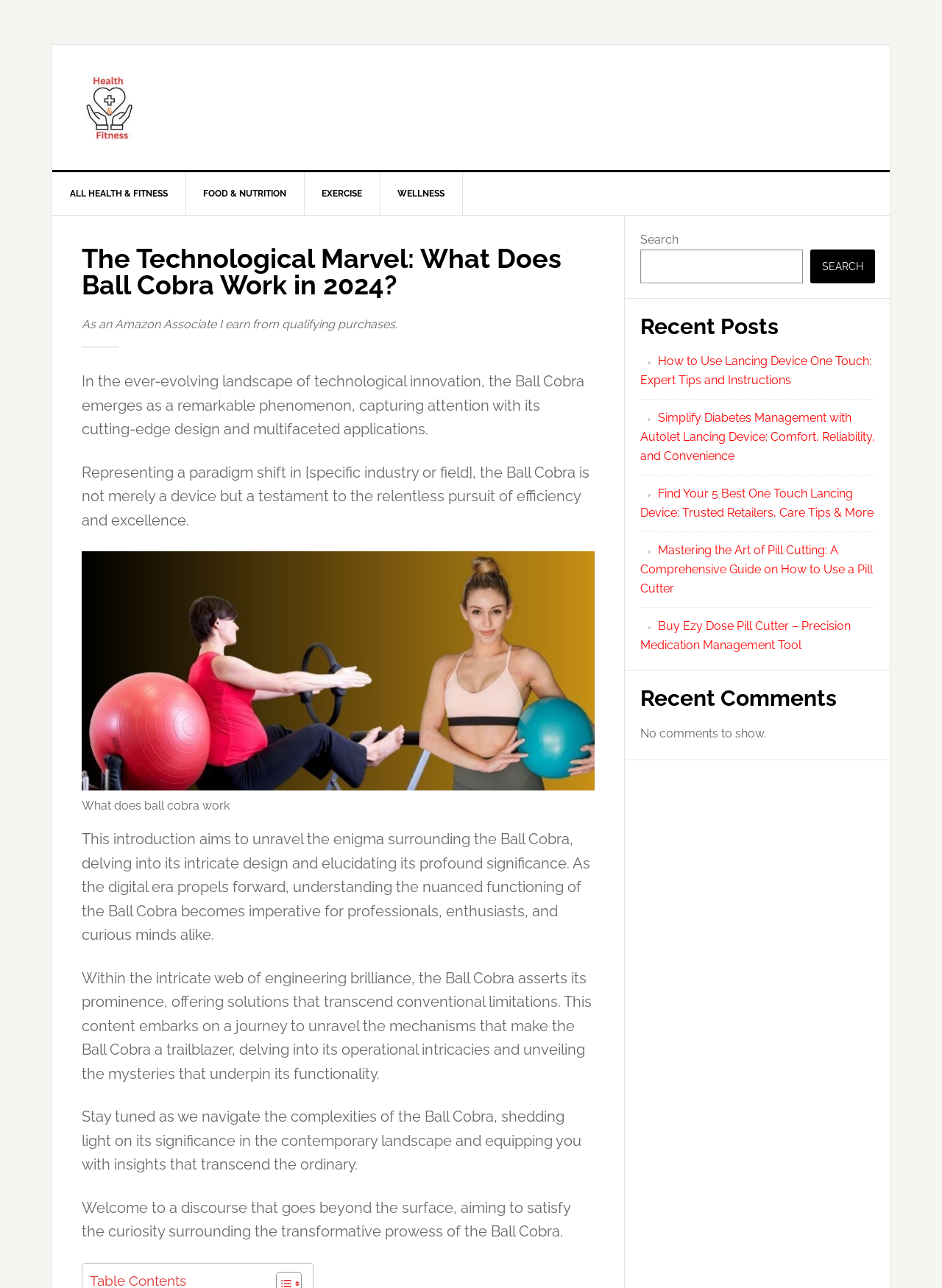Pinpoint the bounding box coordinates of the clickable area necessary to execute the following instruction: "Read 'How to Use Lancing Device One Touch: Expert Tips and Instructions'". The coordinates should be given as four float numbers between 0 and 1, namely [left, top, right, bottom].

[0.68, 0.275, 0.925, 0.301]